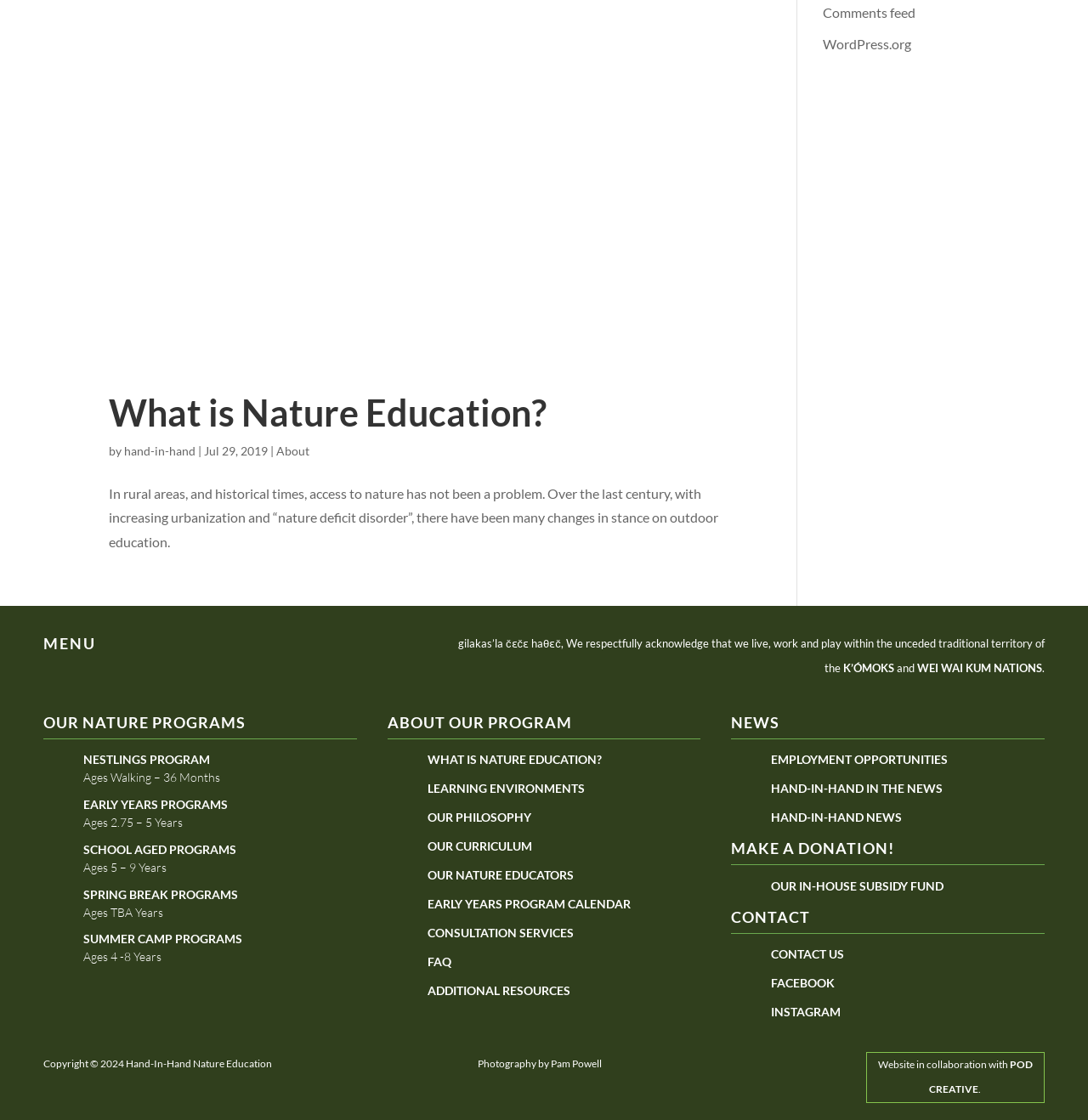Extract the bounding box coordinates for the UI element described as: "Disclaimer".

None